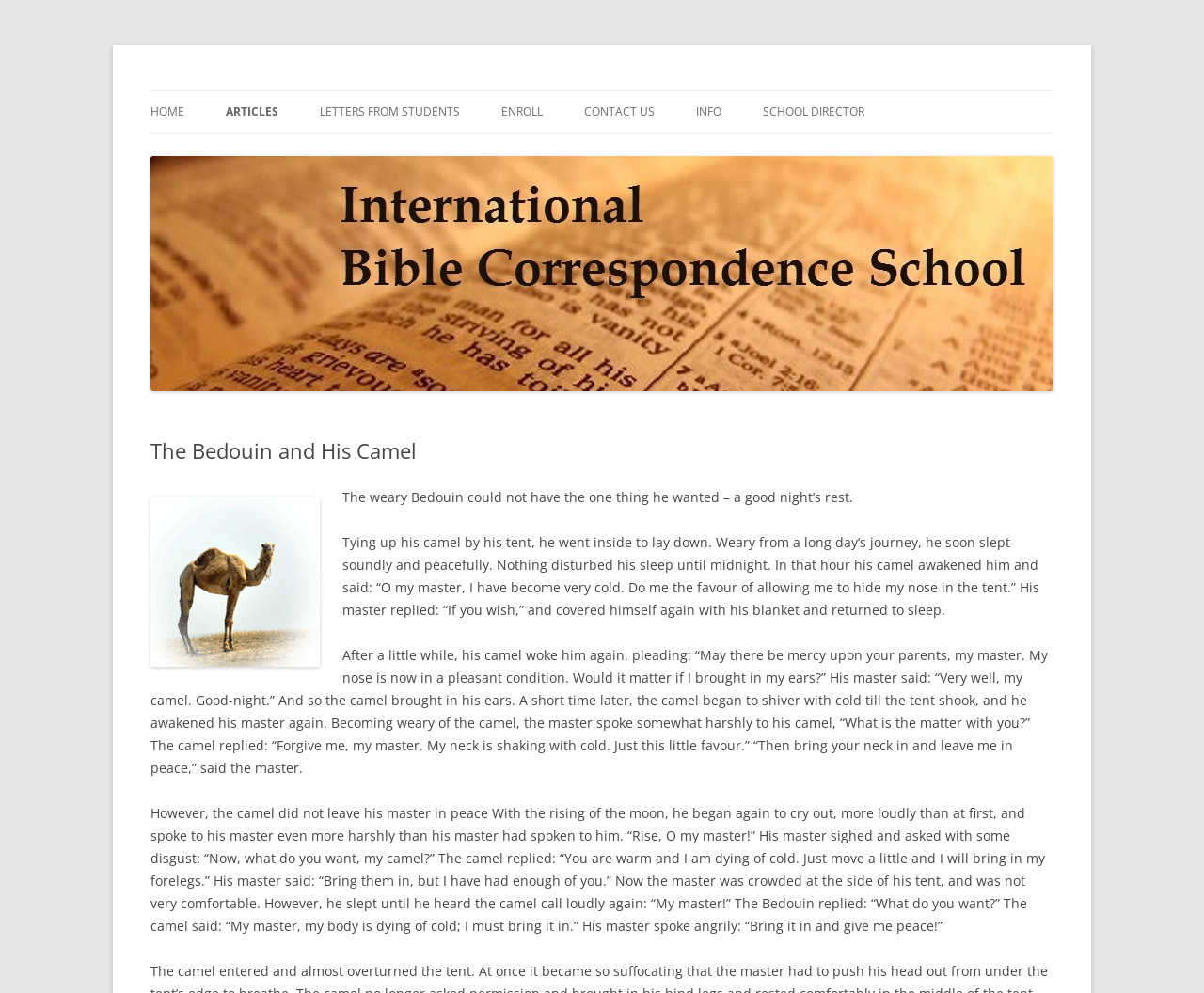Describe all the key features of the webpage in detail.

The webpage is about the International Bible Correspondence School, with a focus on a story called "The Bedouin and His Camel". At the top of the page, there is a heading with the school's name, followed by a link to the school's homepage. Below this, there is a navigation menu with links to various sections of the website, including "HOME", "ARTICLES", "DEFINITIONS", and more.

To the right of the navigation menu, there are three columns of links, with headings such as "LETTERS FROM STUDENTS", "ENROLL", and "CONTACT US". These links appear to be related to the school's courses and services.

The main content of the page is a story about a Bedouin and his camel, which is divided into several paragraphs. The story is accompanied by an image of a camel. The text is written in a clear and easy-to-read font, with no images or other distractions.

At the bottom of the page, there are more links to other sections of the website, including "SCHOOL DIRECTOR" and "INFO". There is also a link to the school's history and information about how it is funded.